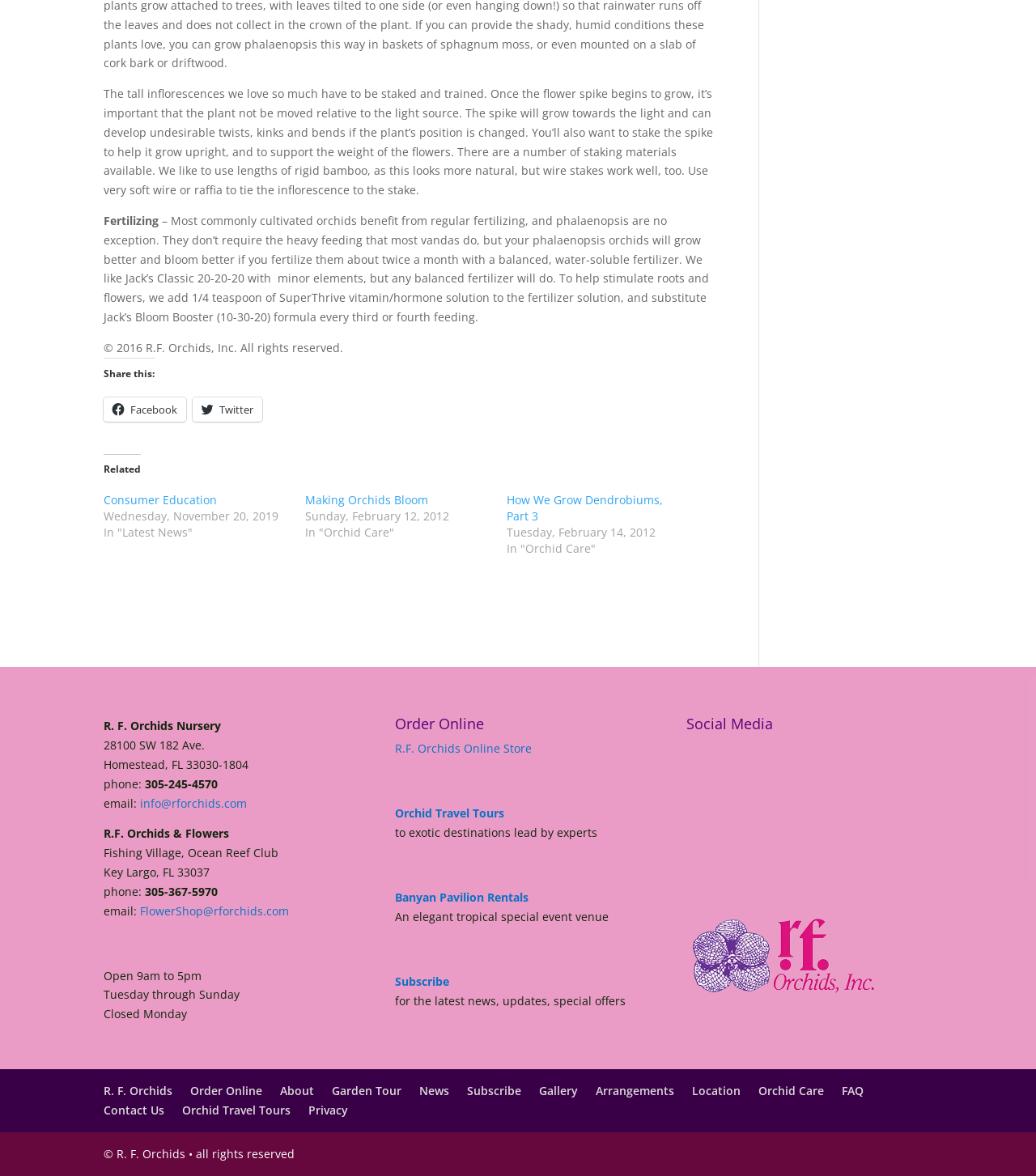By analyzing the image, answer the following question with a detailed response: How many social media platforms are linked on the webpage?

I found the answer by counting the number of social media links on the webpage, specifically the section that appears to be the social media links section, where I counted 7 links to different social media platforms, including Instagram, Facebook, Tik Tok, Pinterest, YouTube, What's App, and Trip Advisor.